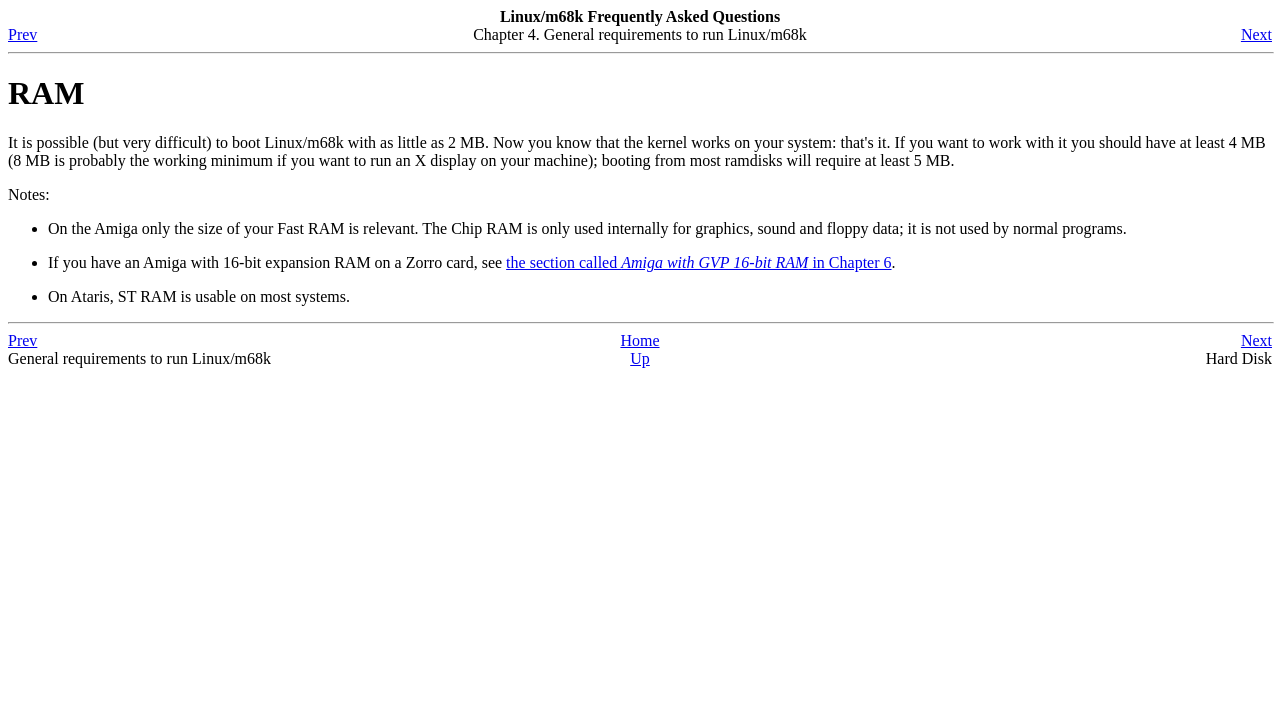Please analyze the image and give a detailed answer to the question:
What type of RAM is relevant on the Amiga?

According to the webpage, on the Amiga, only the size of the Fast RAM is relevant, whereas the Chip RAM is only used internally for graphics, sound, and floppy data and is not used by normal programs.